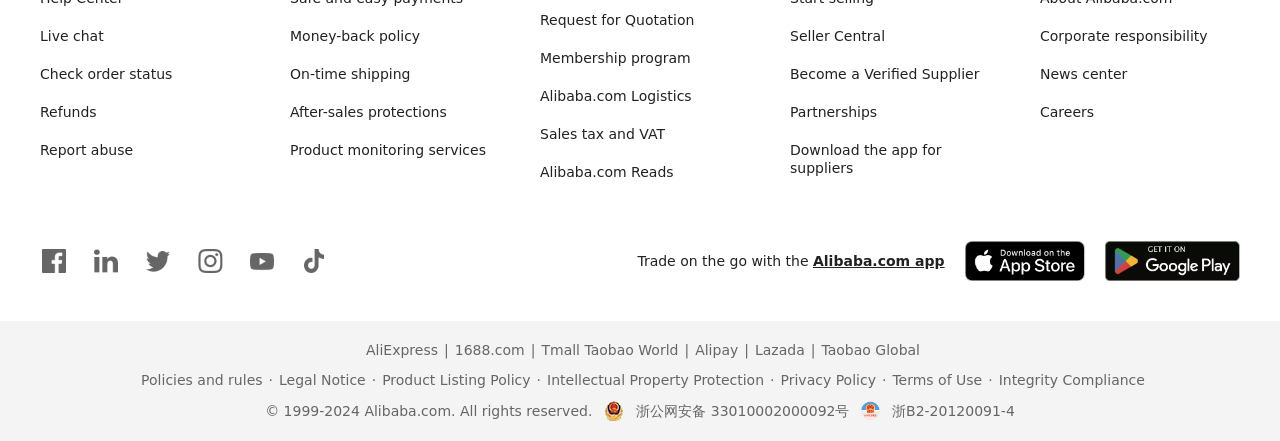Using the provided element description, identify the bounding box coordinates as (top-left x, top-left y, bottom-right x, bottom-right y). Ensure all values are between 0 and 1. Description: Alibaba.com Reads

[0.422, 0.372, 0.526, 0.408]